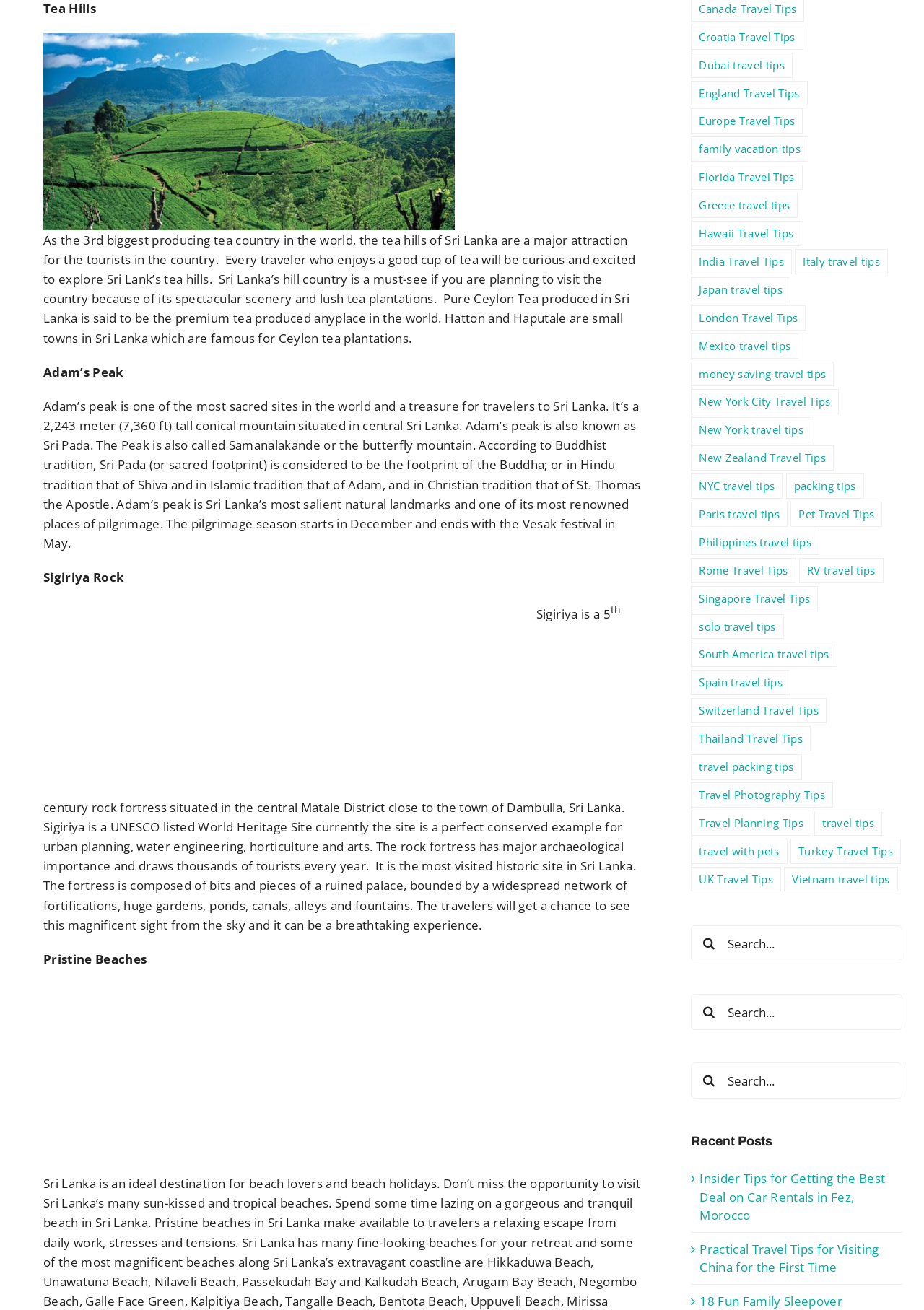Pinpoint the bounding box coordinates of the area that must be clicked to complete this instruction: "Read about Adam’s Peak".

[0.047, 0.278, 0.134, 0.29]